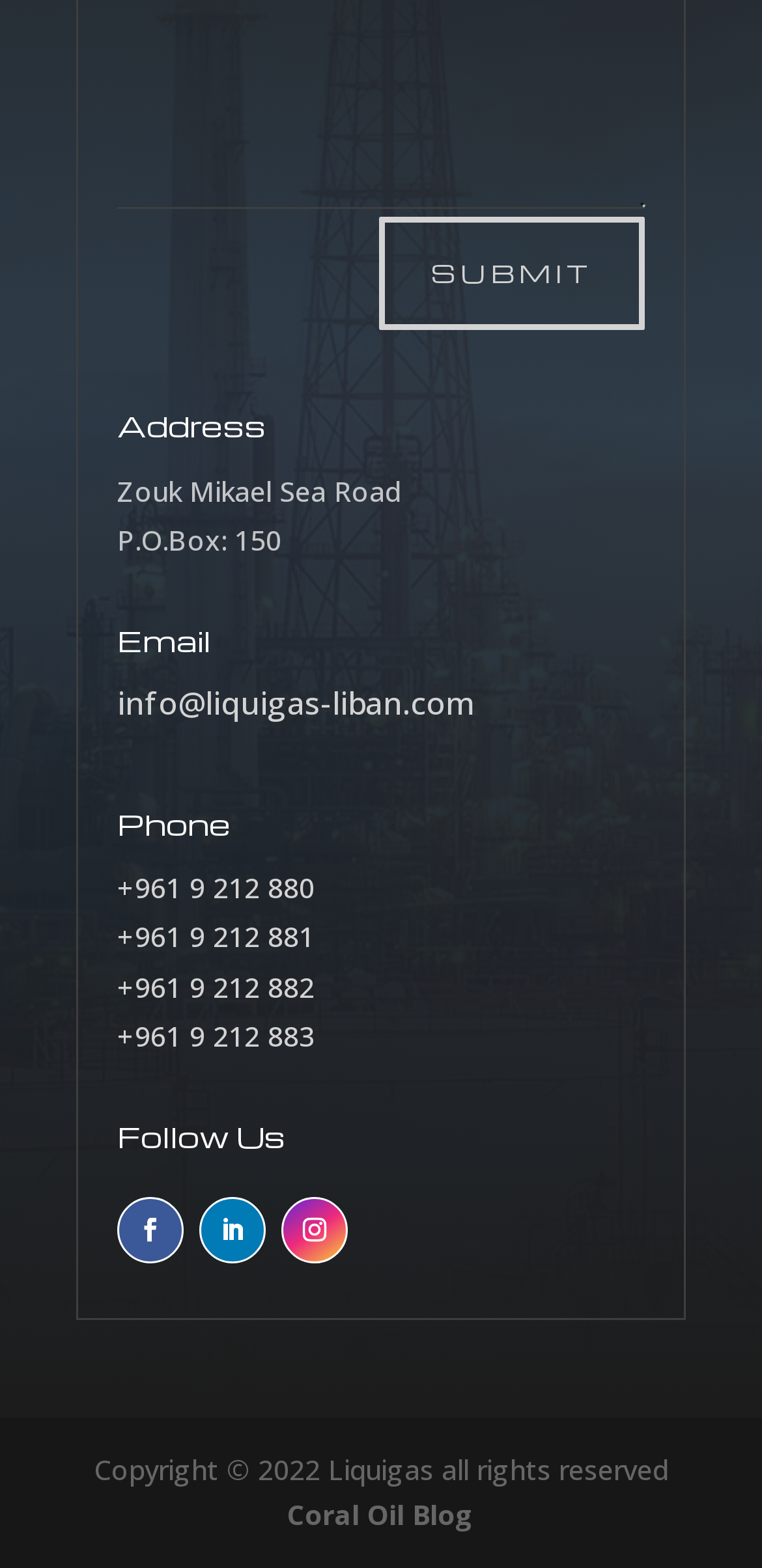How many phone numbers are listed?
Refer to the image and respond with a one-word or short-phrase answer.

4